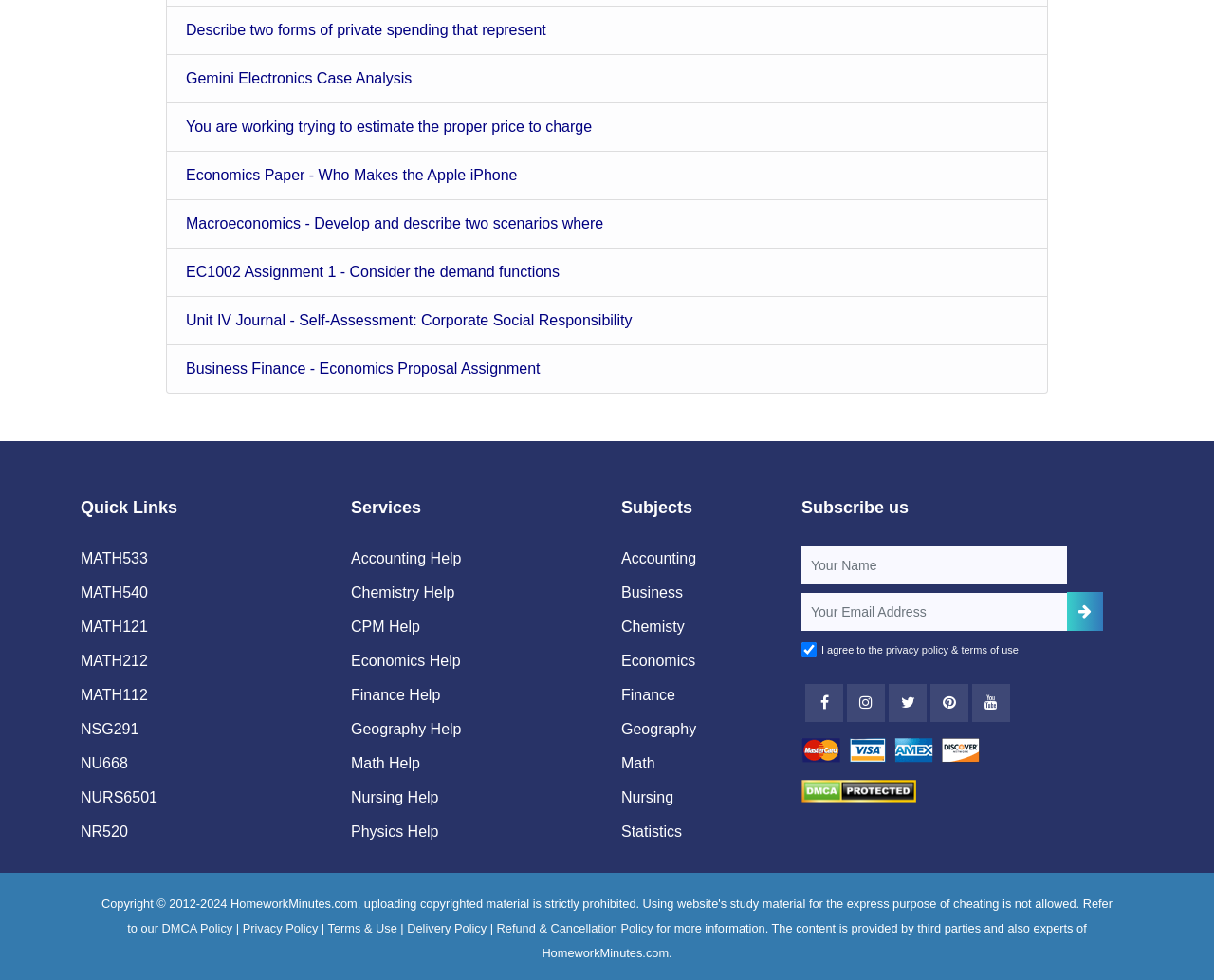What is the website's policy on copyright infringement?
Please provide a single word or phrase as the answer based on the screenshot.

DMCA policy